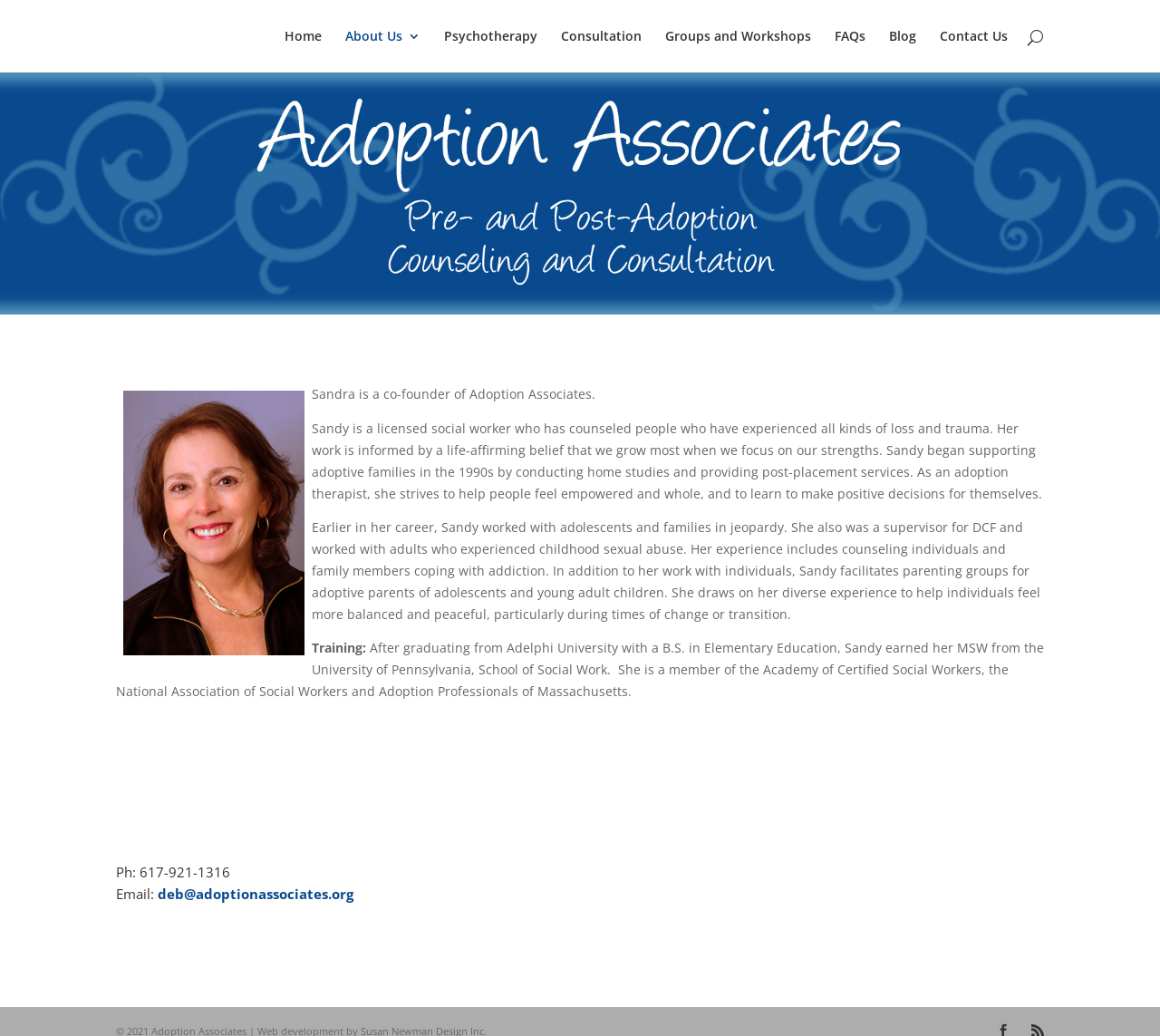Identify the bounding box coordinates of the region that needs to be clicked to carry out this instruction: "go to home page". Provide these coordinates as four float numbers ranging from 0 to 1, i.e., [left, top, right, bottom].

[0.245, 0.029, 0.277, 0.07]